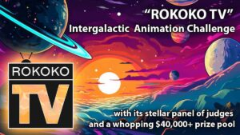Give a detailed account of the contents of the image.

The image promotes the "ROKOKO TV Intergalactic Animation Challenge," highlighting the excitement surrounding this event. Featuring a vibrant cosmic background with planets and a striking sunset, the visual draws viewers into an imaginative realm. The text prominently displays the challenge name and emphasizes the impressive $40,000+ prize pool, along with a mention of its stellar panel of judges. This challenge invites animators to showcase their skills and creativity in a captivating intergalactic theme, promising rewarding opportunities and recognition in the field of animation.